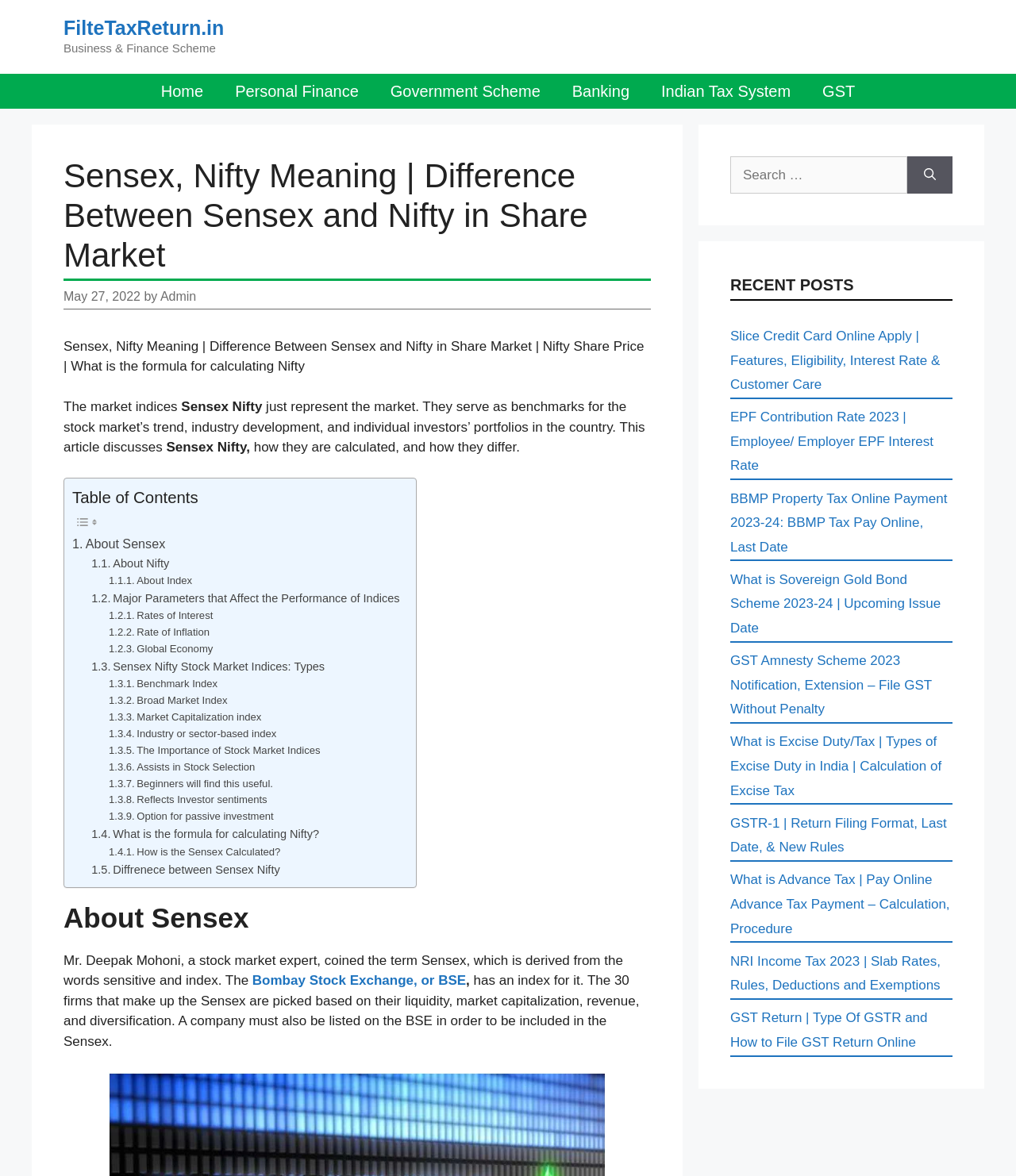Can you identify and provide the main heading of the webpage?

Sensex, Nifty Meaning | Difference Between Sensex and Nifty in Share Market